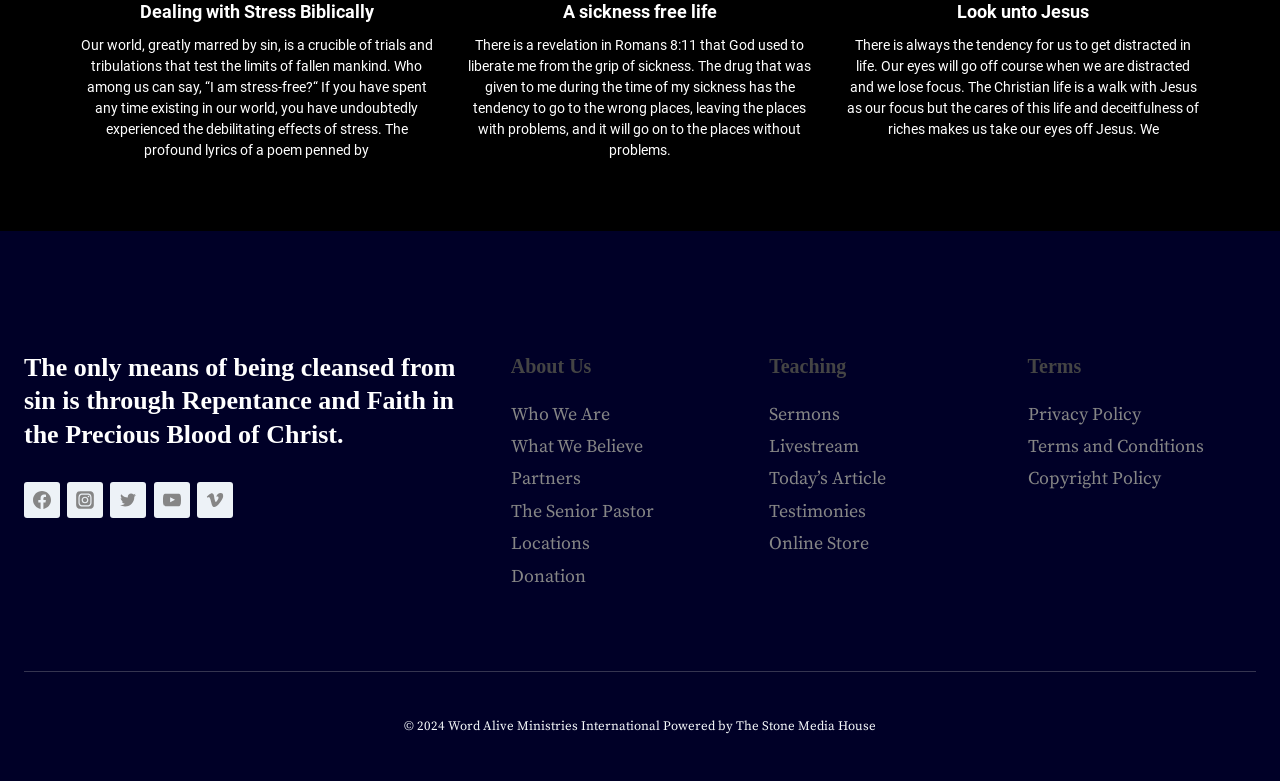What social media platforms are available?
Can you offer a detailed and complete answer to this question?

The webpage has a section with links to various social media platforms, including Facebook, Instagram, Twitter, YouTube, and Vimeo, which are commonly used platforms for online presence and engagement.